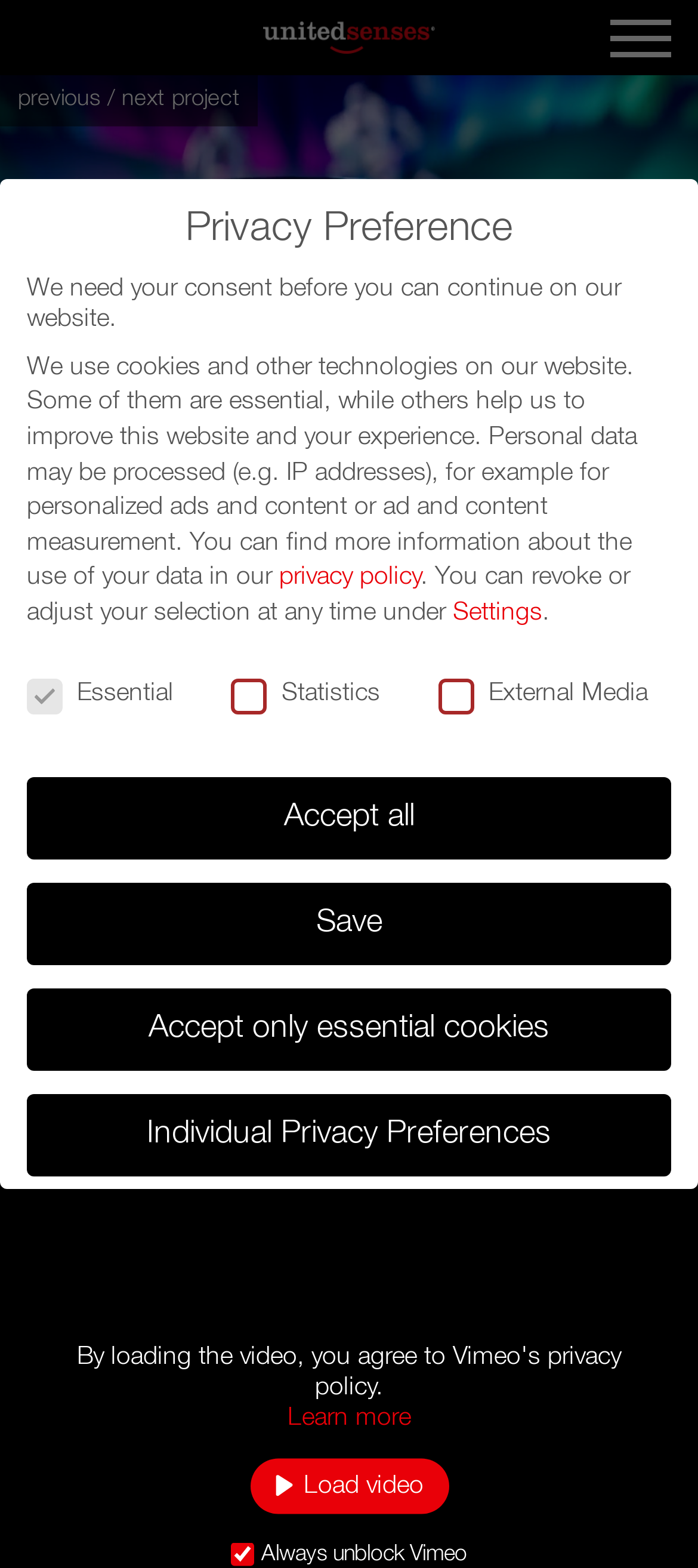Please find and give the text of the main heading on the webpage.

international ice hockey federation
world championship 2022
broadcast branding